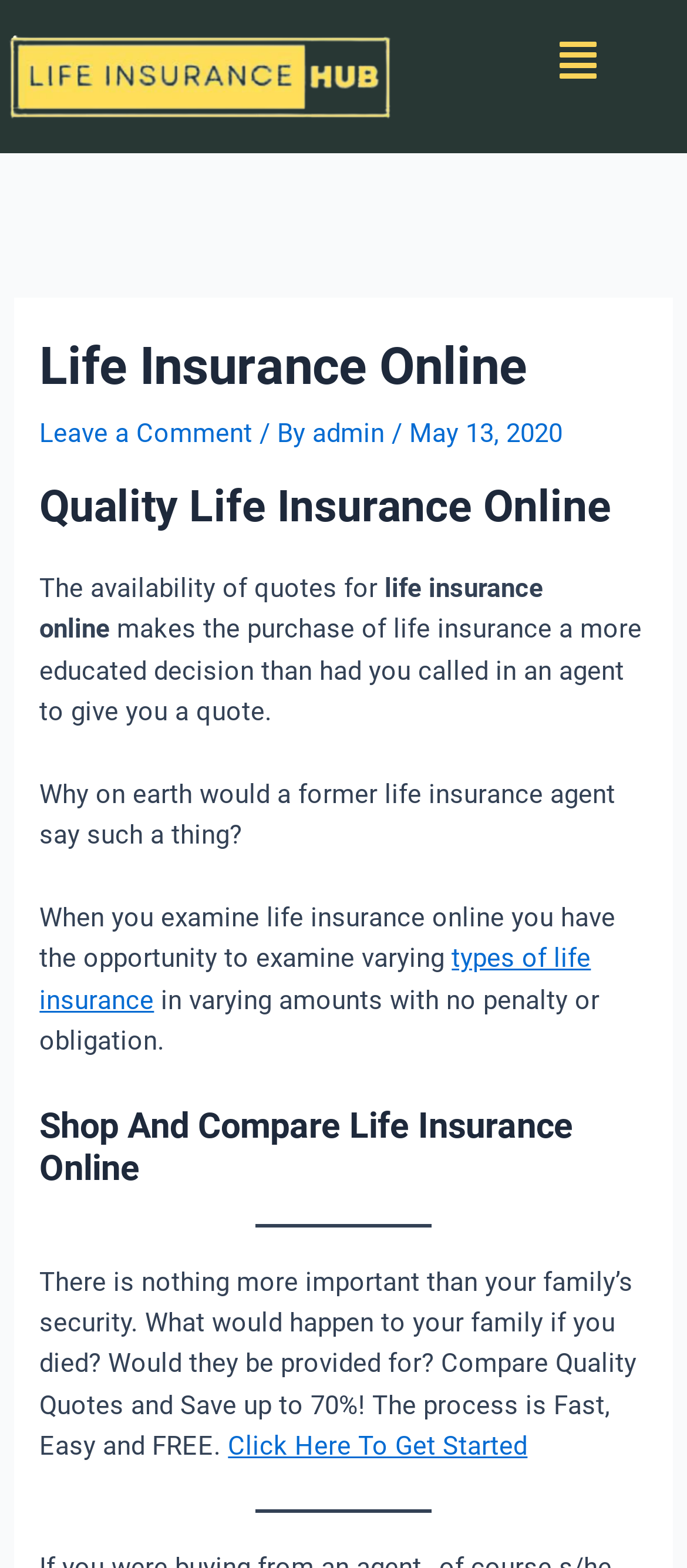How much can you save by comparing life insurance quotes?
Please give a detailed and elaborate explanation in response to the question.

The webpage claims that by comparing quality quotes, you can save up to 70%, making it a potentially cost-effective option.